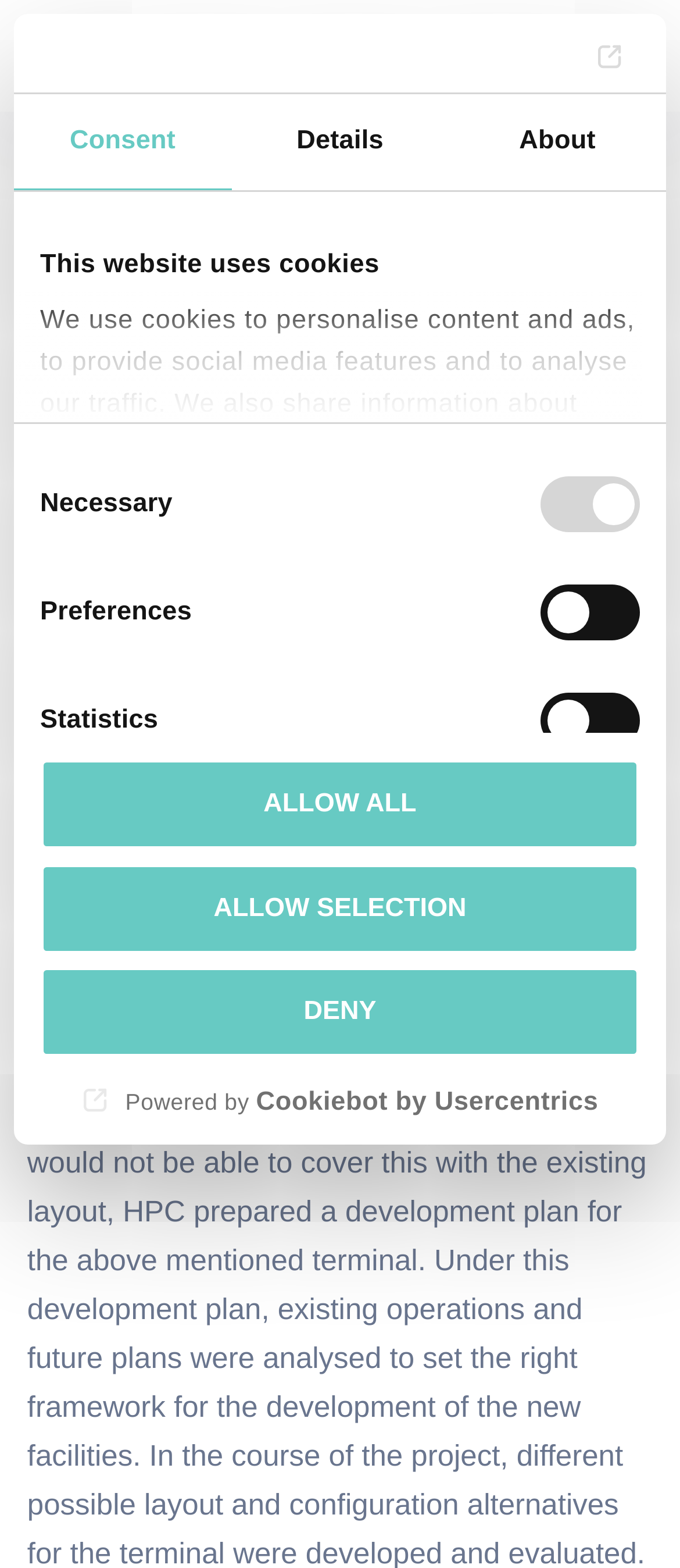Identify the bounding box coordinates of the region that needs to be clicked to carry out this instruction: "click the logo". Provide these coordinates as four float numbers ranging from 0 to 1, i.e., [left, top, right, bottom].

[0.496, 0.026, 0.941, 0.042]